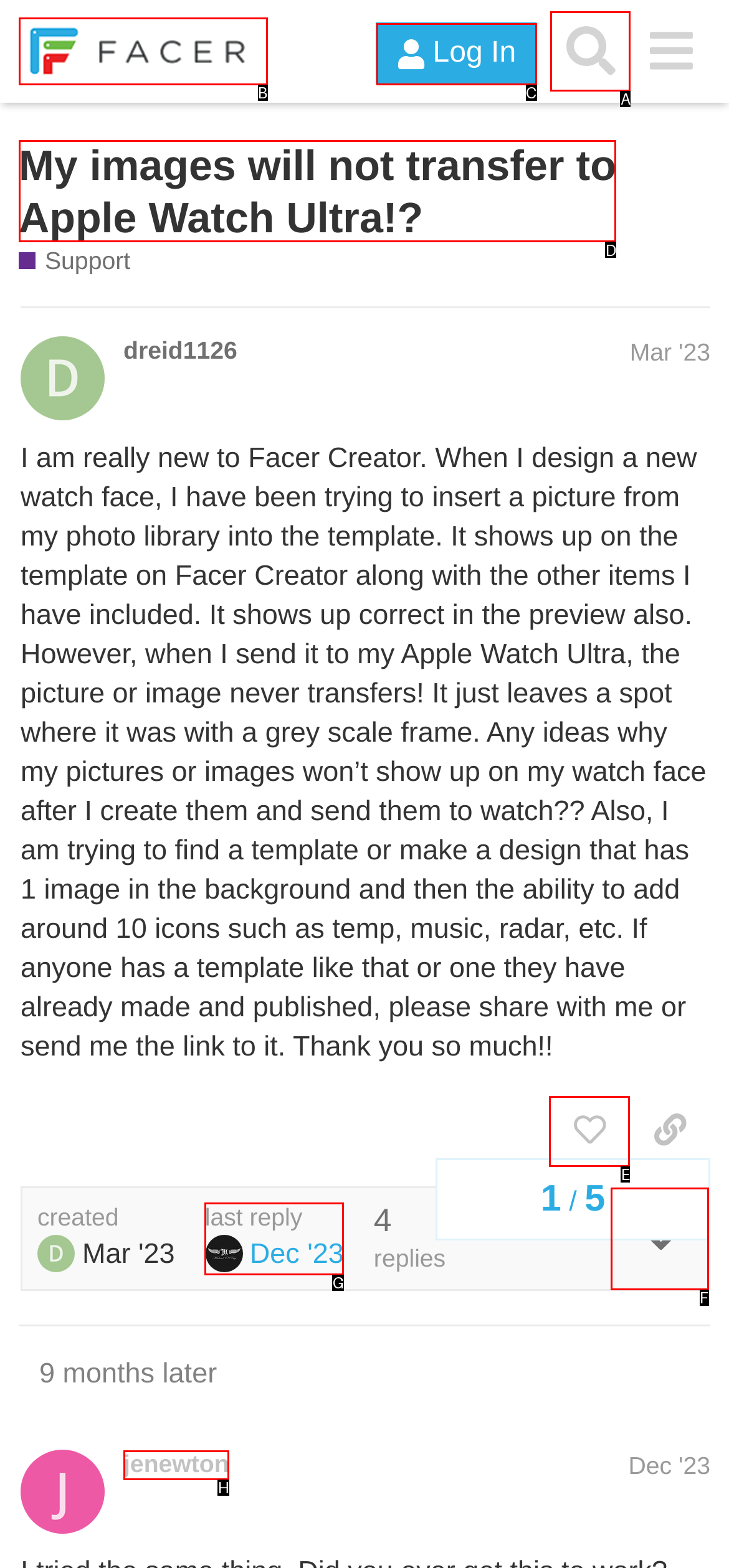Which UI element's letter should be clicked to achieve the task: Like the first post
Provide the letter of the correct choice directly.

E